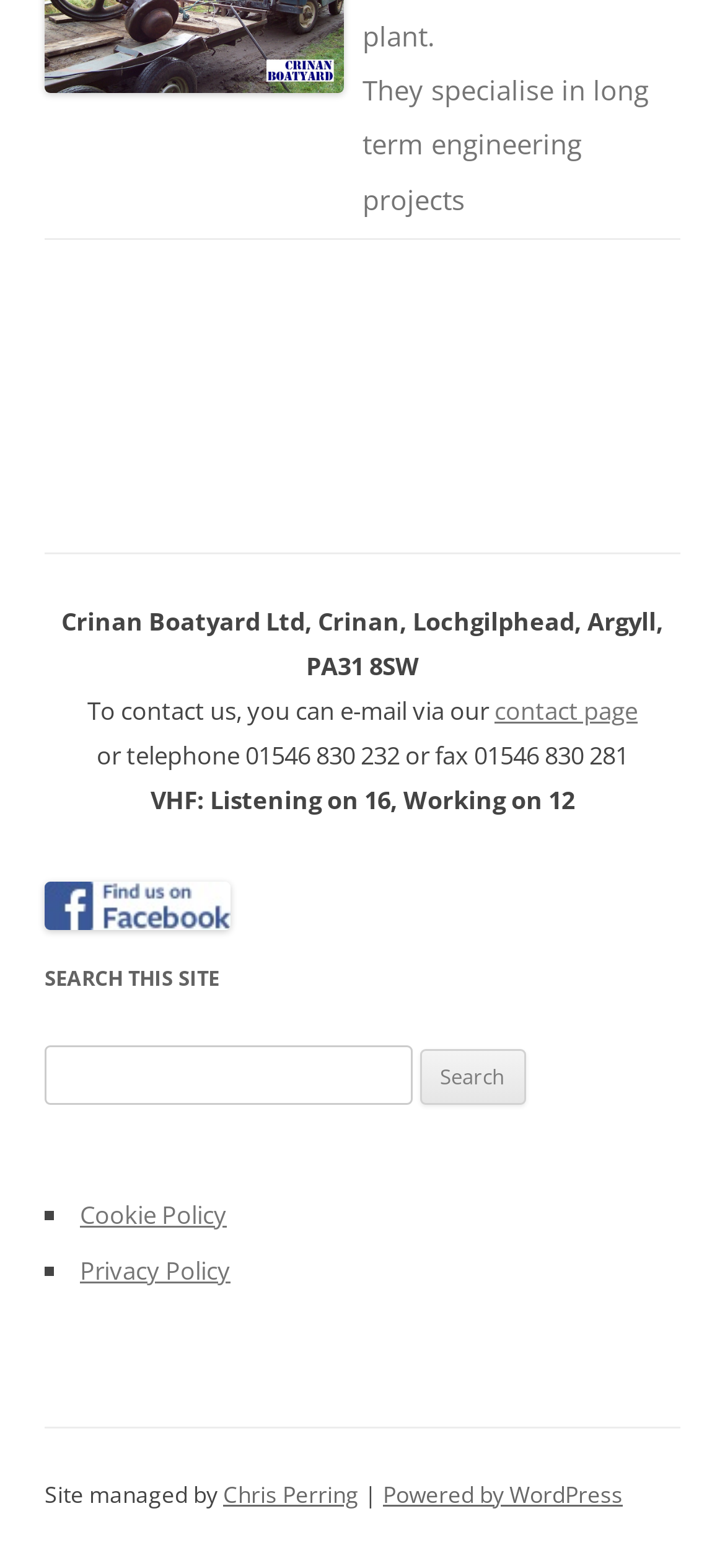Find the bounding box coordinates of the element to click in order to complete the given instruction: "call us."

[0.133, 0.471, 0.867, 0.492]